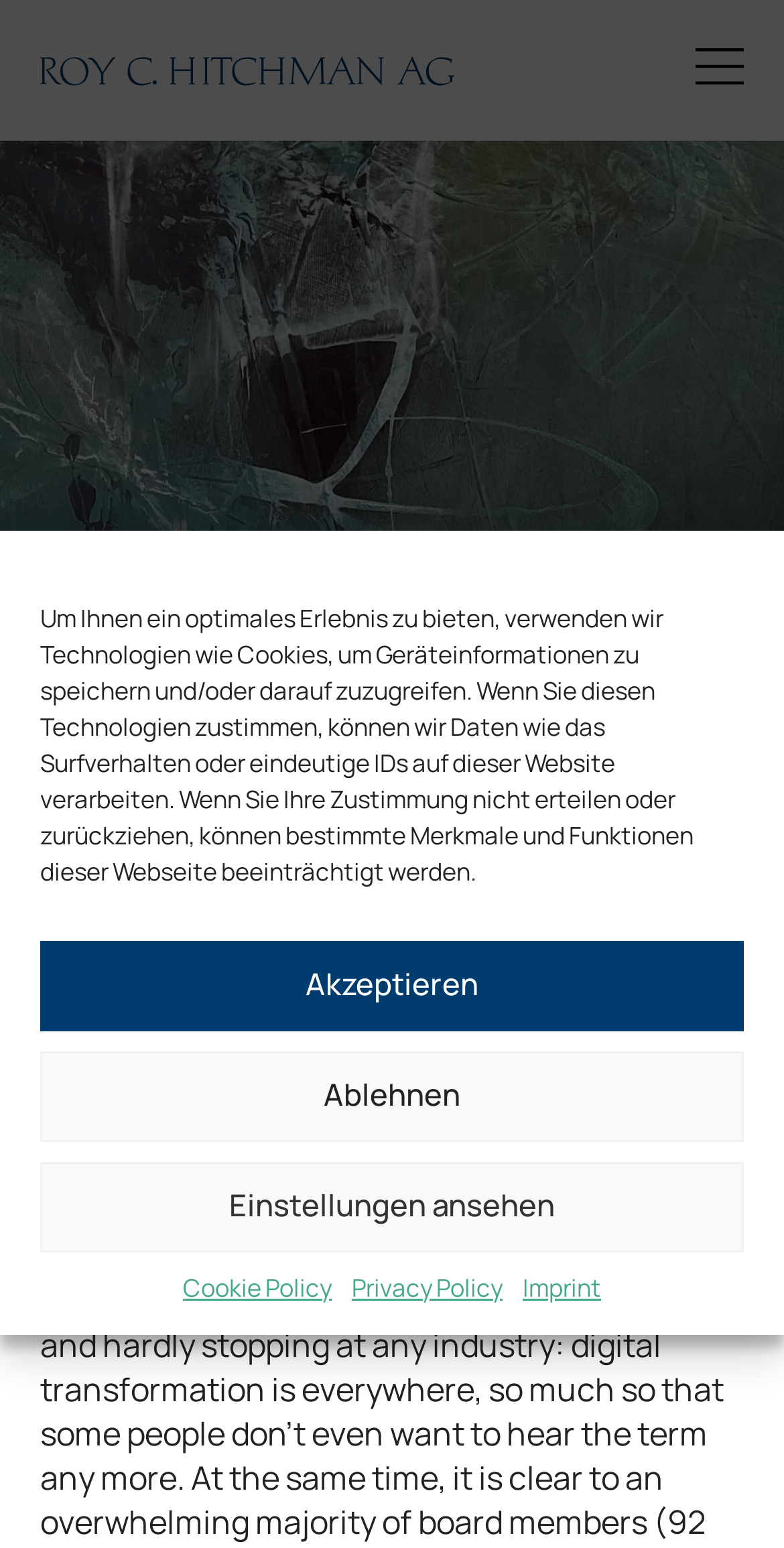Using the description: "Pinterest", identify the bounding box of the corresponding UI element in the screenshot.

None